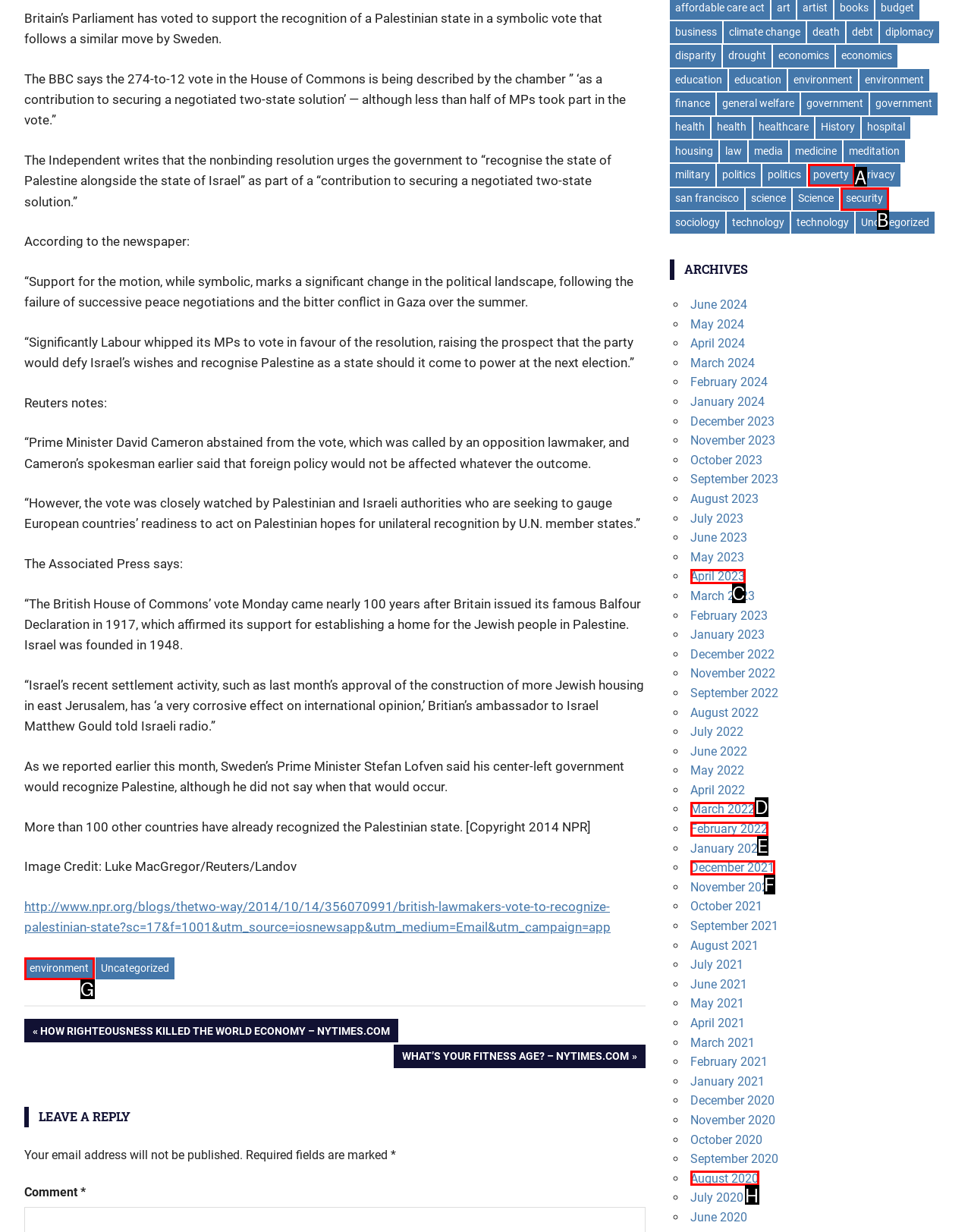Choose the option that matches the following description: environment
Reply with the letter of the selected option directly.

G